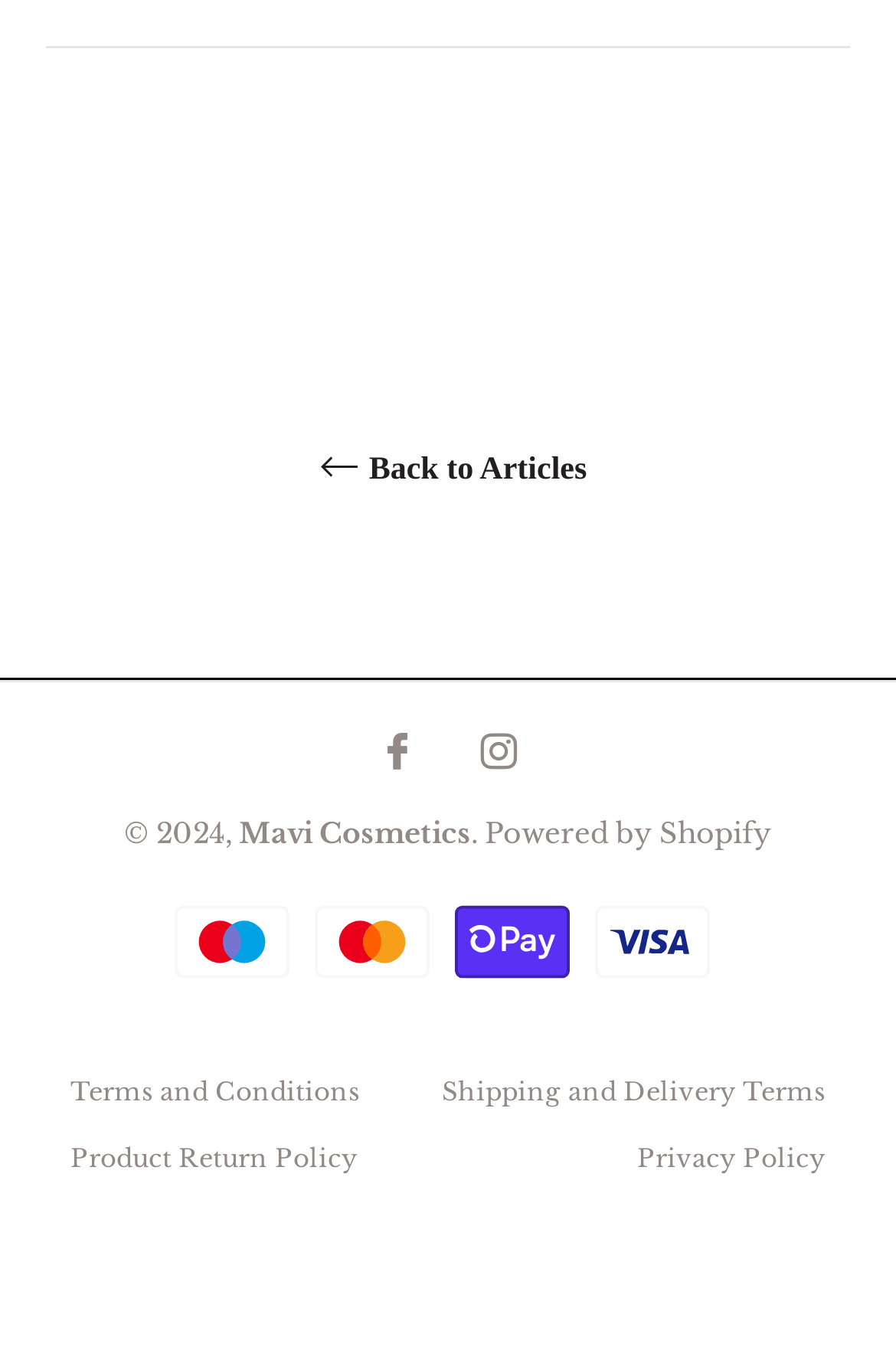Please identify the bounding box coordinates of the element I should click to complete this instruction: 'Message us'. The coordinates should be given as four float numbers between 0 and 1, like this: [left, top, right, bottom].

None